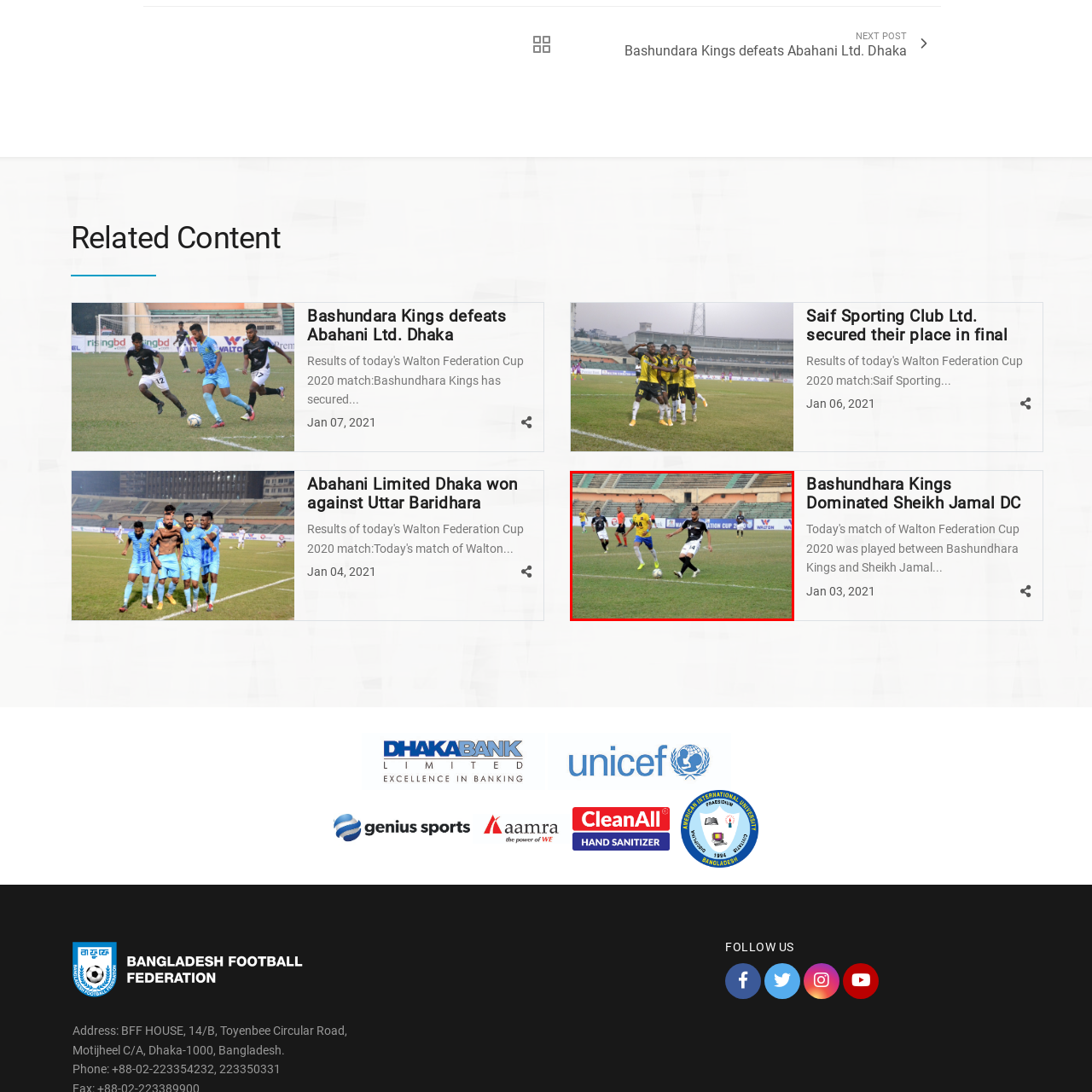Concentrate on the image inside the red border and answer the question in one word or phrase: 
Is the stadium empty?

Yes